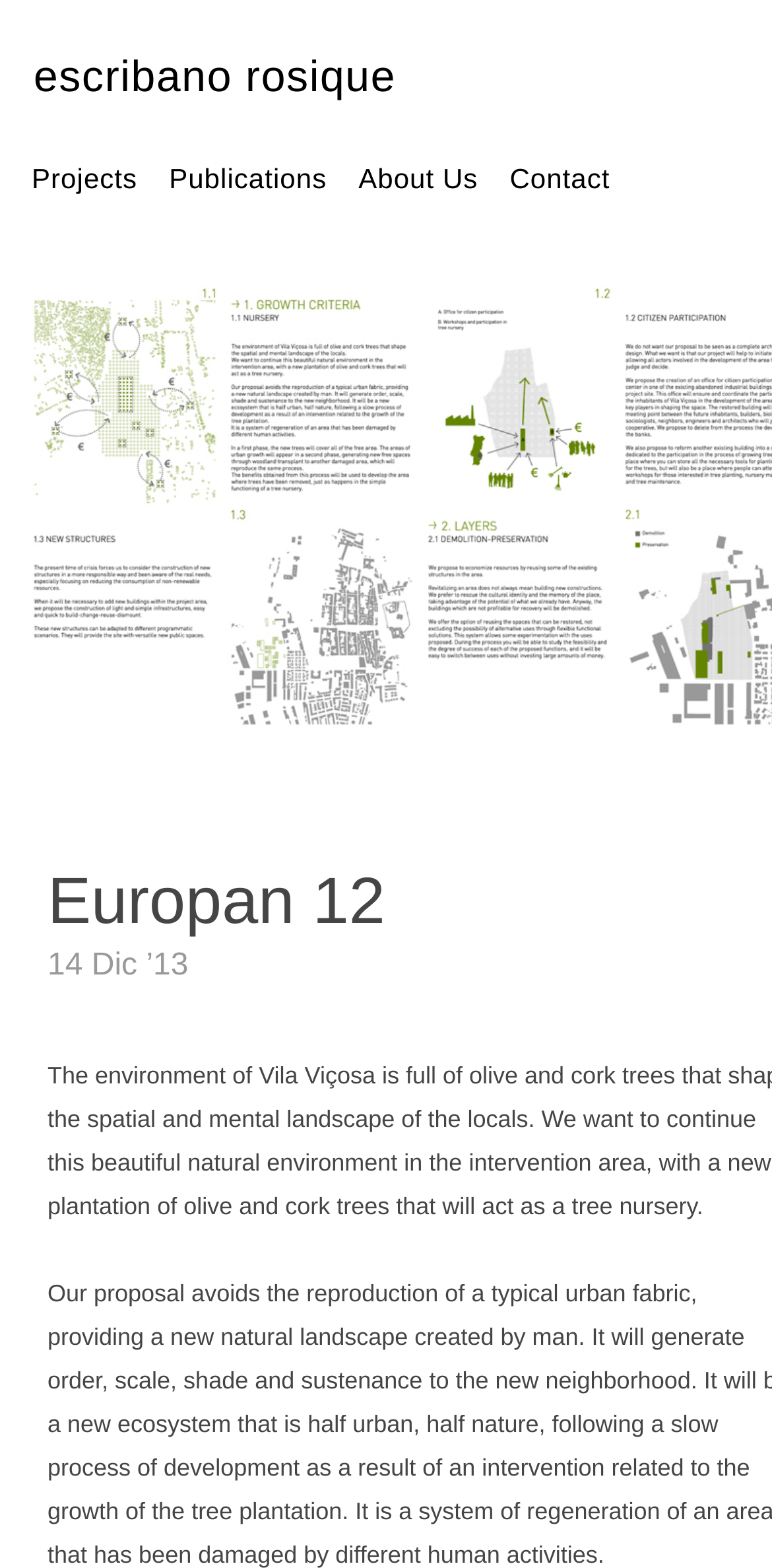Extract the bounding box coordinates of the UI element described by: "name="SearchText" placeholder="Search for a store.."". The coordinates should include four float numbers ranging from 0 to 1, e.g., [left, top, right, bottom].

None